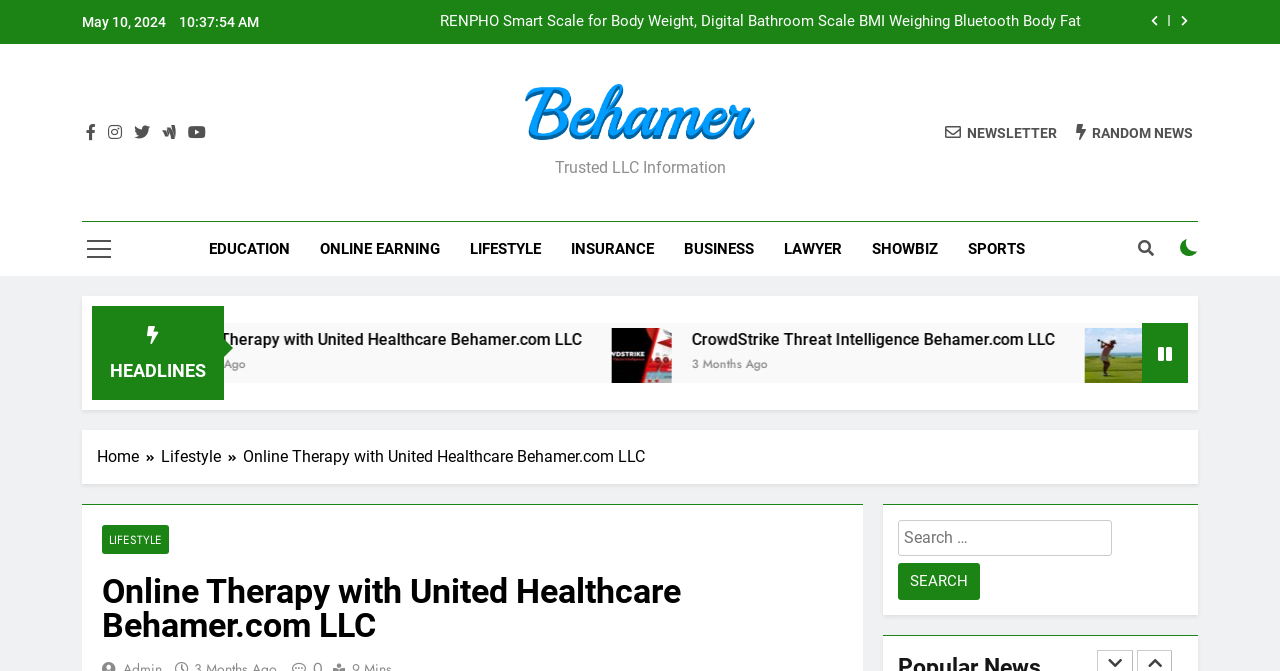Give a one-word or one-phrase response to the question:
What is the text of the first headline?

CrowdStrike Threat Intelligence Behamer.com LLC